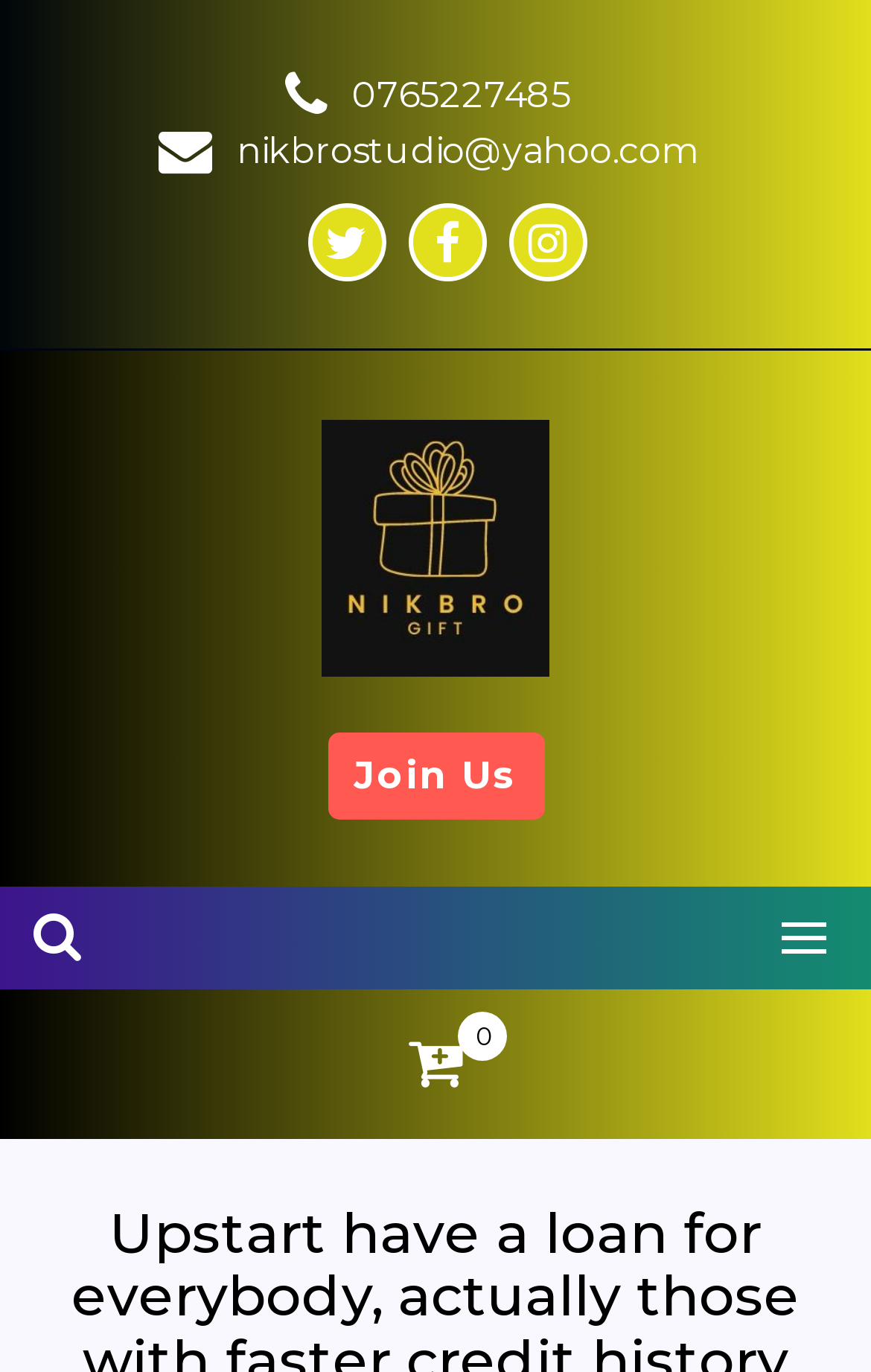Create a full and detailed caption for the entire webpage.

The webpage appears to be a personal or business website, specifically a gift shop called "nikbro gift shop". At the top of the page, there is a contact information section with a phone number "0765227485" and an email address "nikbrostudio@yahoo.com". 

Below the contact information, there are three social media links, represented by icons, aligned horizontally. 

Further down, there is a prominent heading that reads "nikbro gift shop", which is accompanied by an image with the same name. Below this heading, there is a link that also reads "nikbro gift shop". 

On the right side of the page, there is a "Join Us" link. At the bottom left of the page, there is a button with no text. On the opposite side, at the bottom right, there is another button with no text. 

Lastly, near the bottom of the page, there is a link with a cart icon and the text "0", suggesting a shopping cart feature.